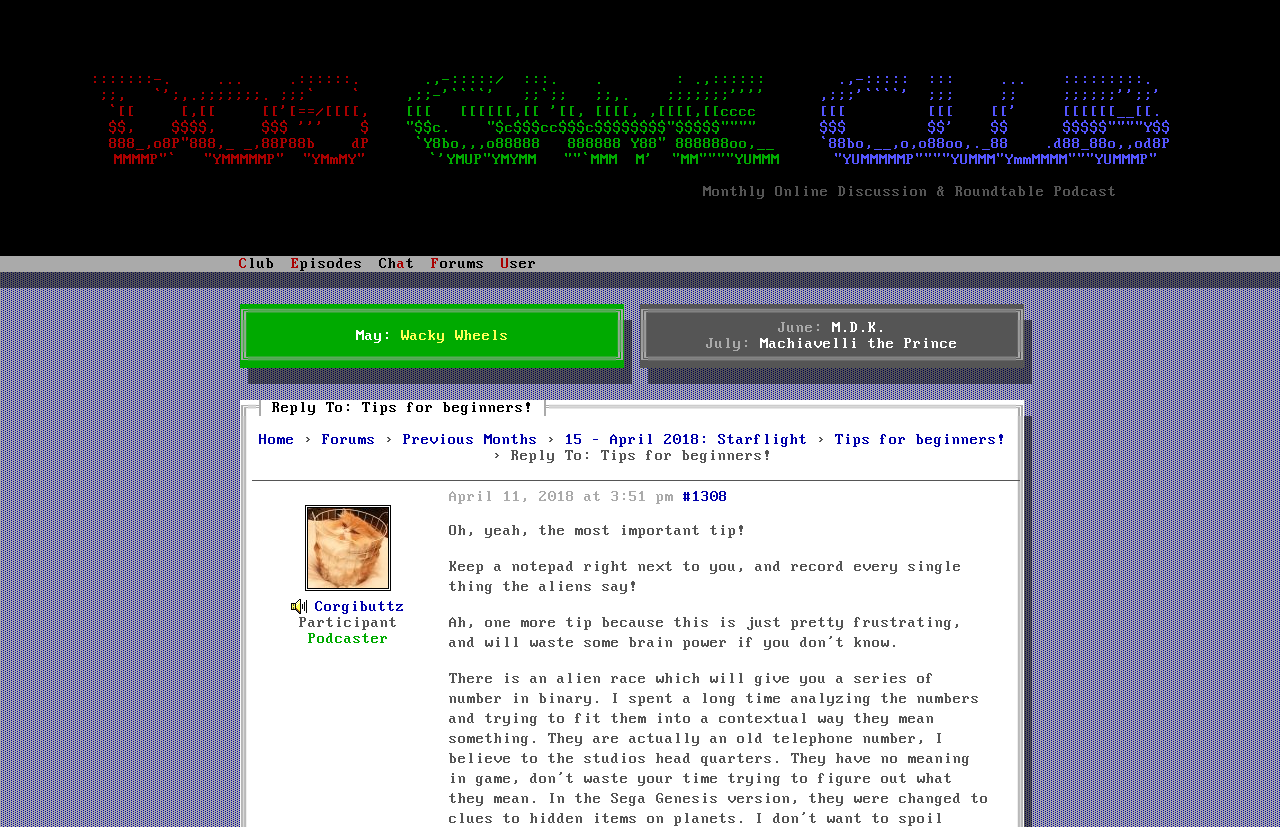Pinpoint the bounding box coordinates of the area that must be clicked to complete this instruction: "Go to the 'Forums' page".

[0.251, 0.522, 0.293, 0.542]